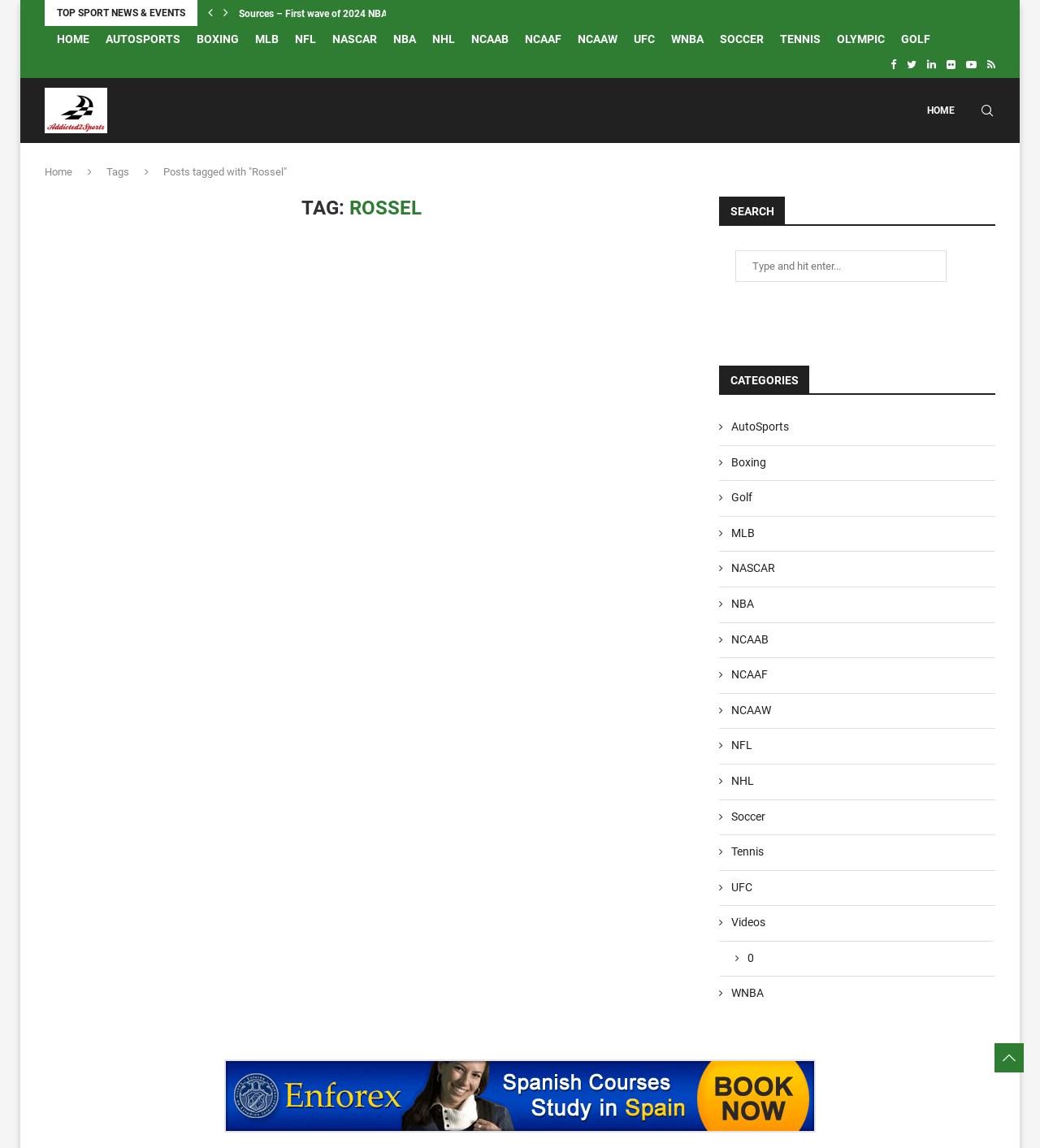Determine the bounding box coordinates of the UI element described by: "NCAAW".

[0.555, 0.023, 0.594, 0.045]